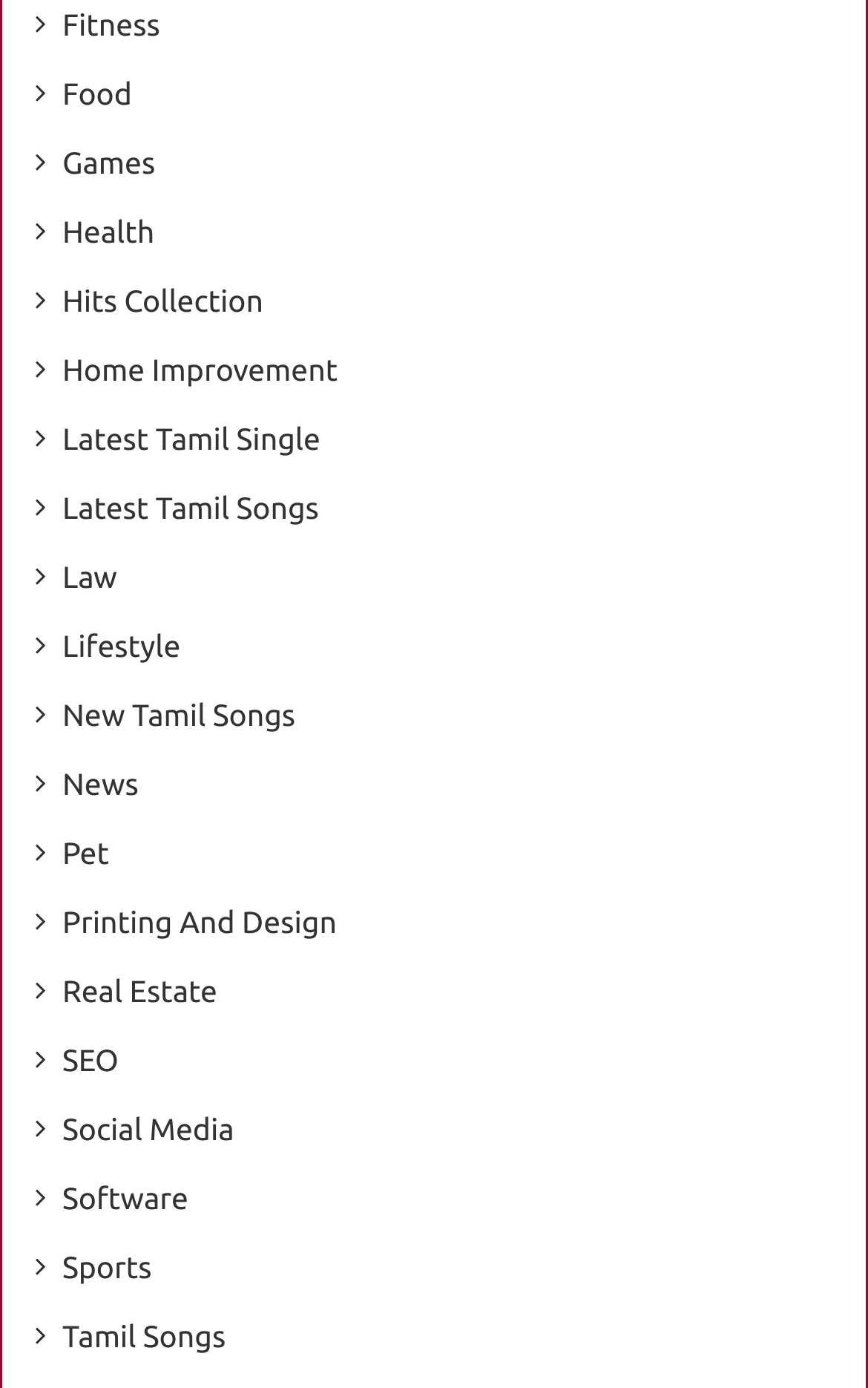Please identify the coordinates of the bounding box that should be clicked to fulfill this instruction: "explore Sports".

[0.072, 0.897, 0.175, 0.931]